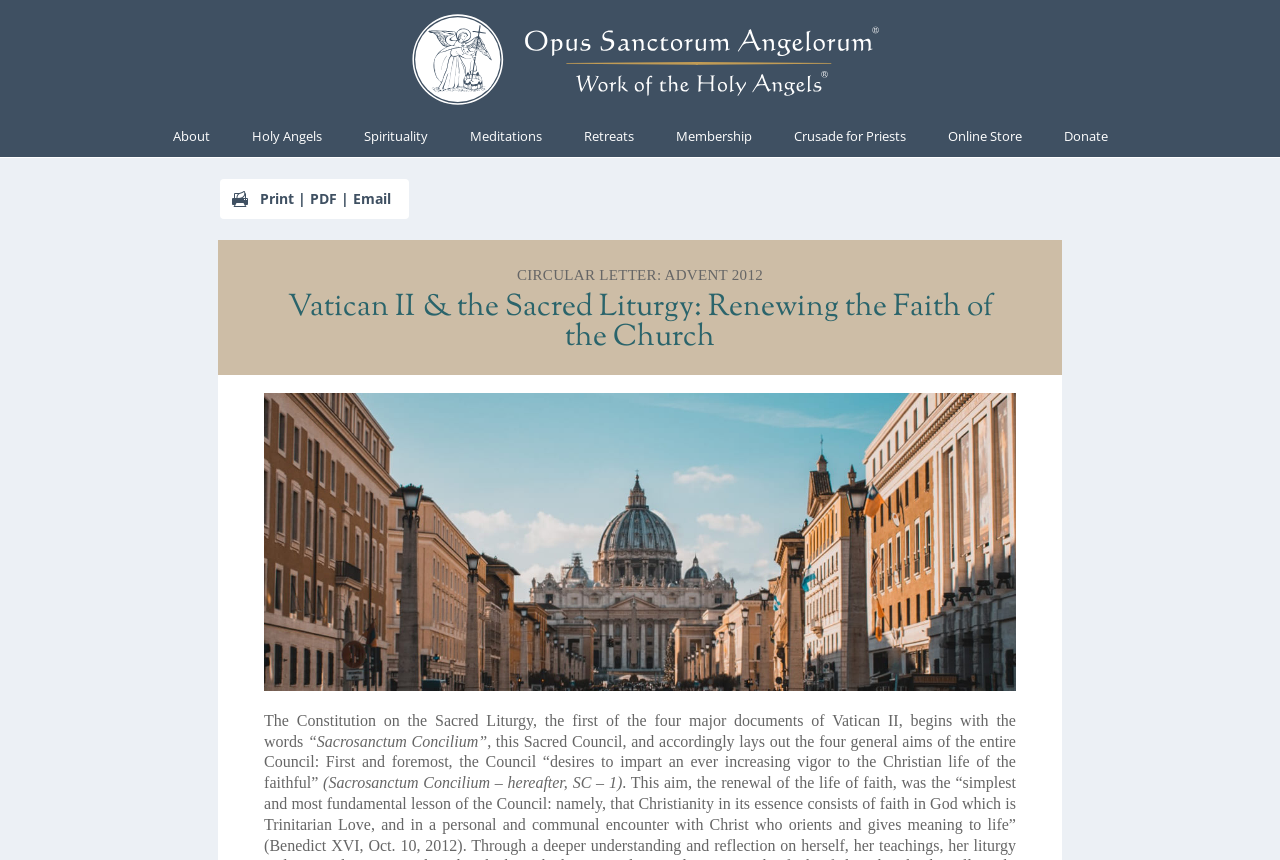Using the webpage screenshot, locate the HTML element that fits the following description and provide its bounding box: "About".

[0.135, 0.15, 0.179, 0.178]